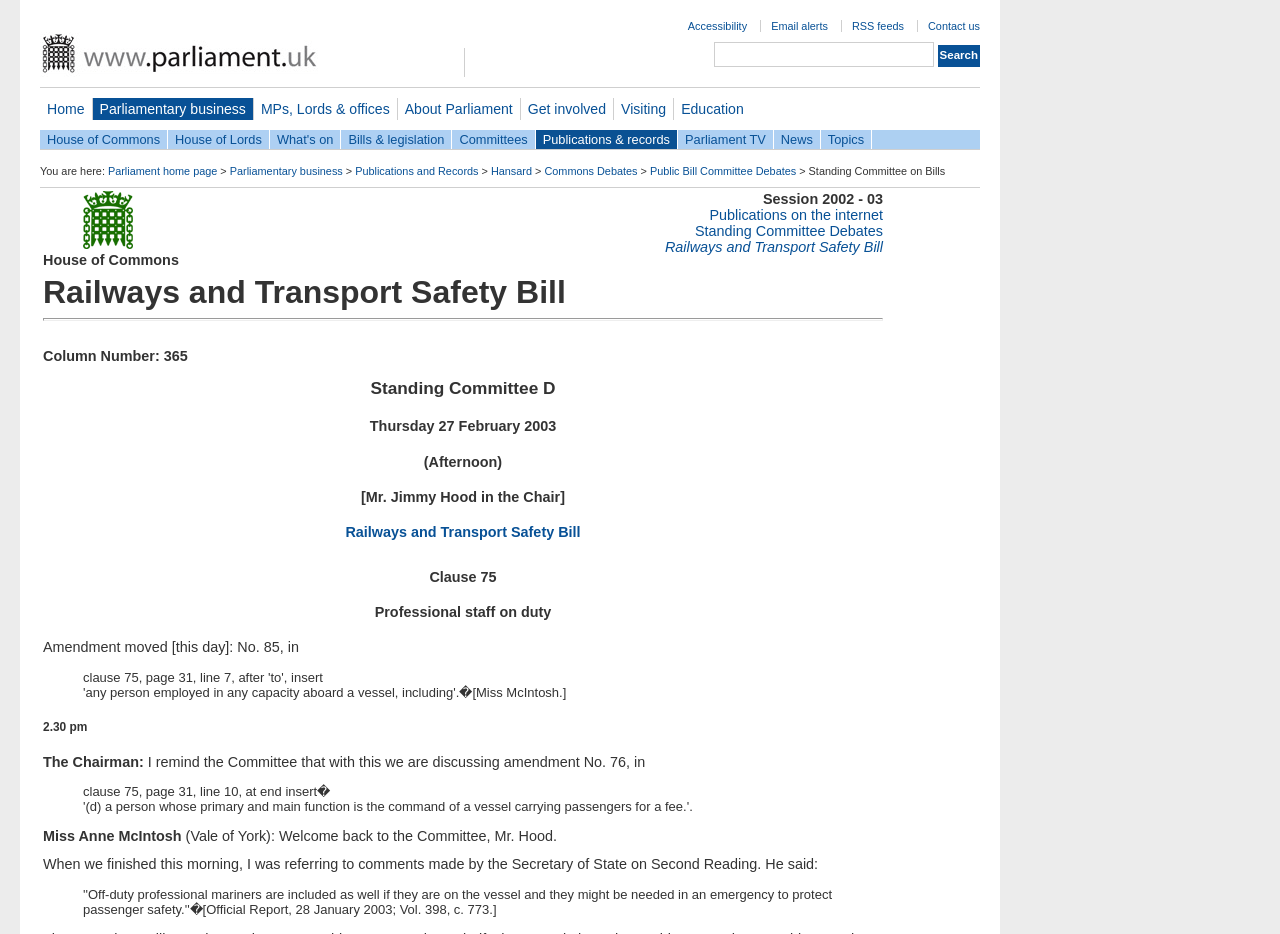From the webpage screenshot, predict the bounding box of the UI element that matches this description: "Publications & records".

[0.419, 0.139, 0.529, 0.159]